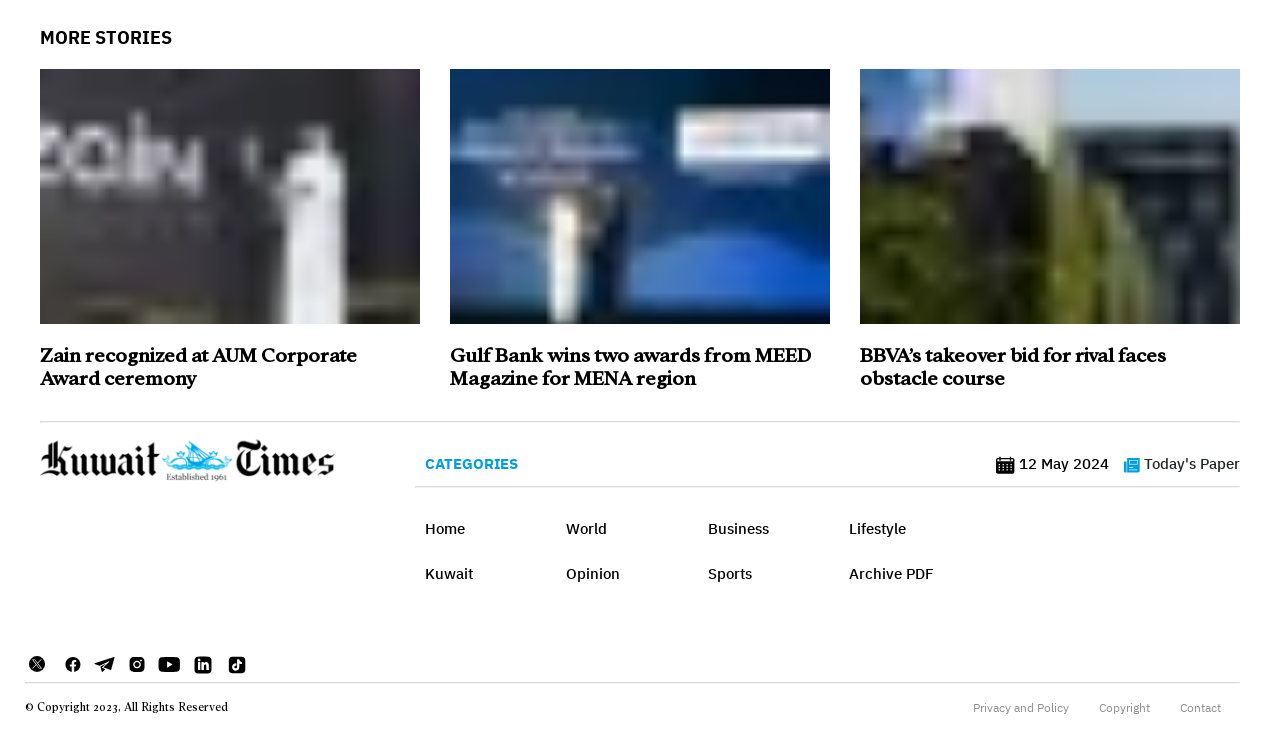Based on the image, provide a detailed and complete answer to the question: 
What is the category of the first news story?

The first news story does not have a category label associated with it, so I couldn't determine its category.